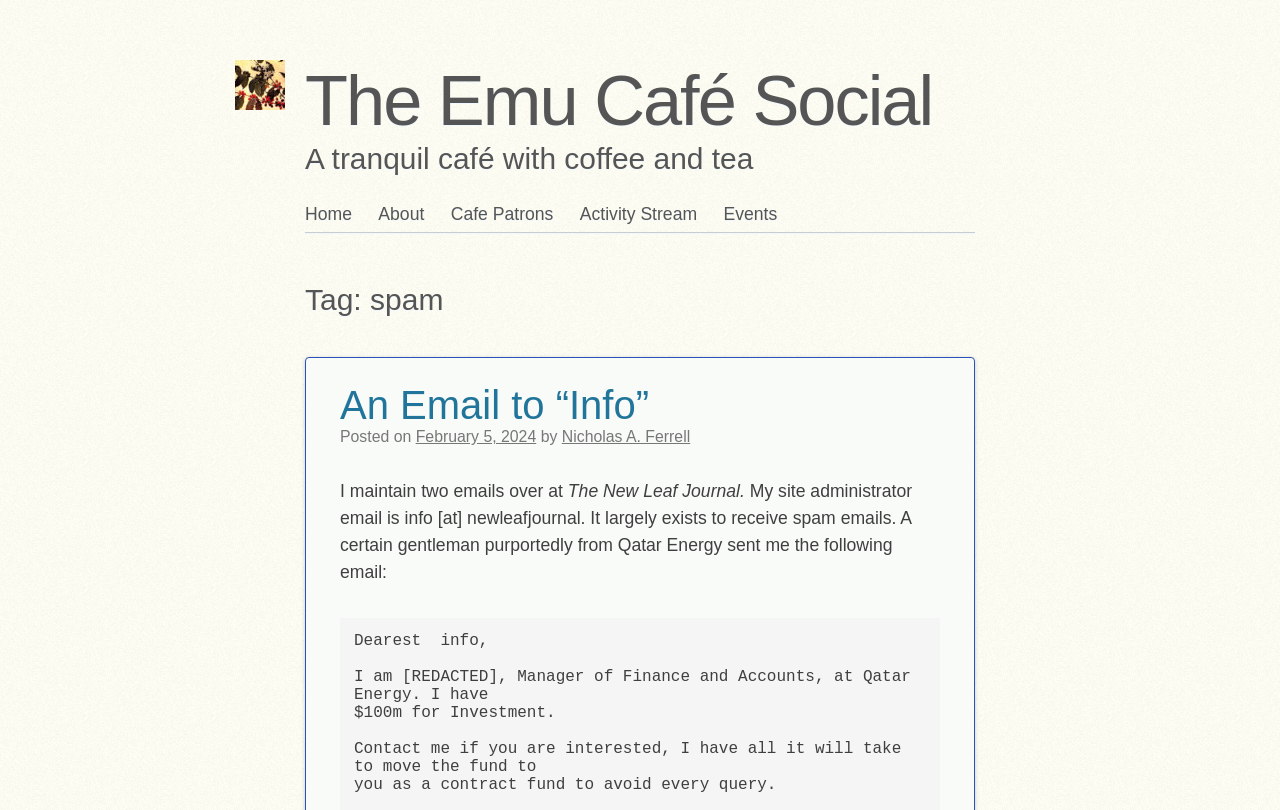Respond concisely with one word or phrase to the following query:
What is the name of the café?

The Emu Café Social